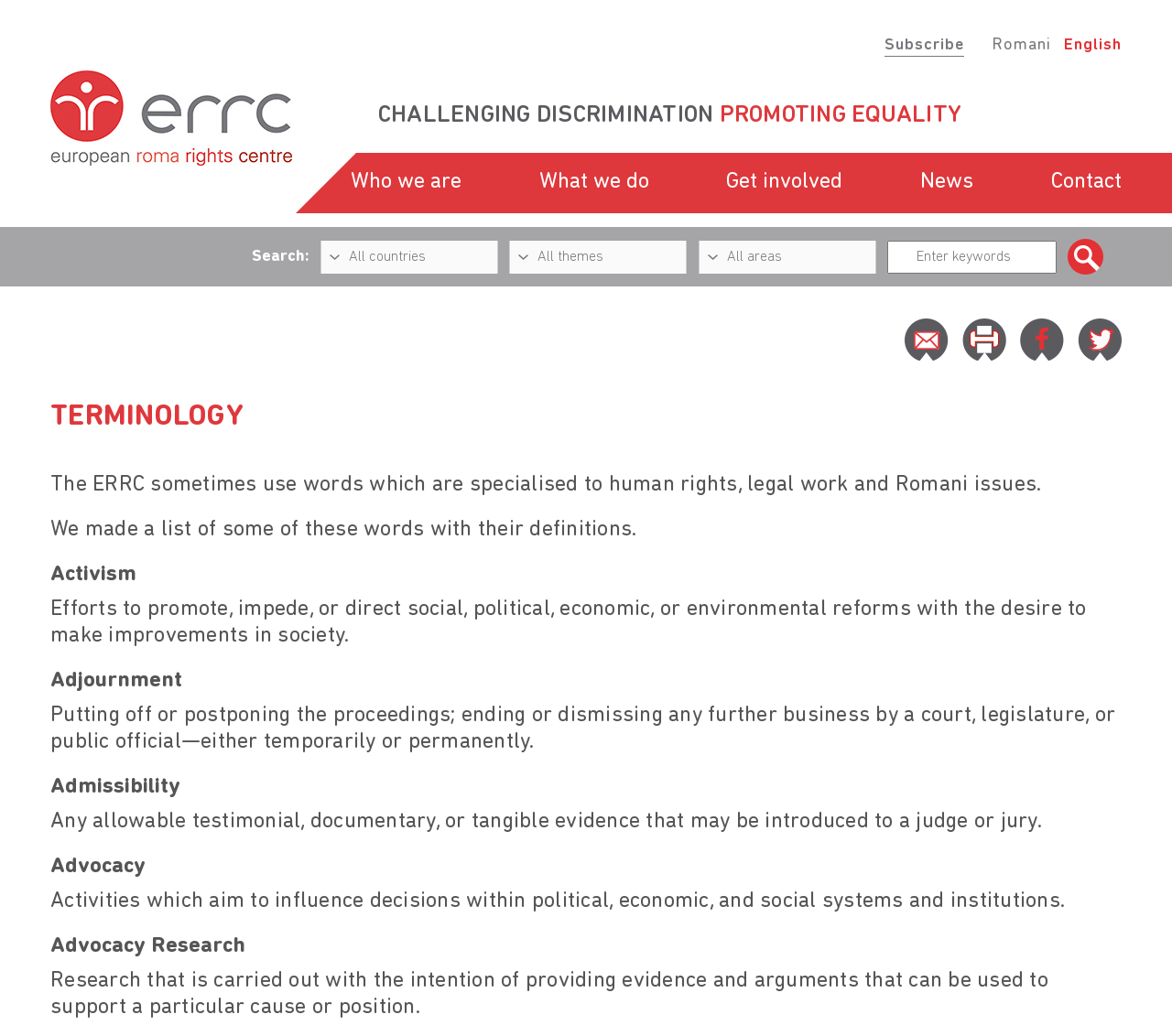Please give a succinct answer using a single word or phrase:
What is the definition of 'Advocacy Research'?

Research to support a cause